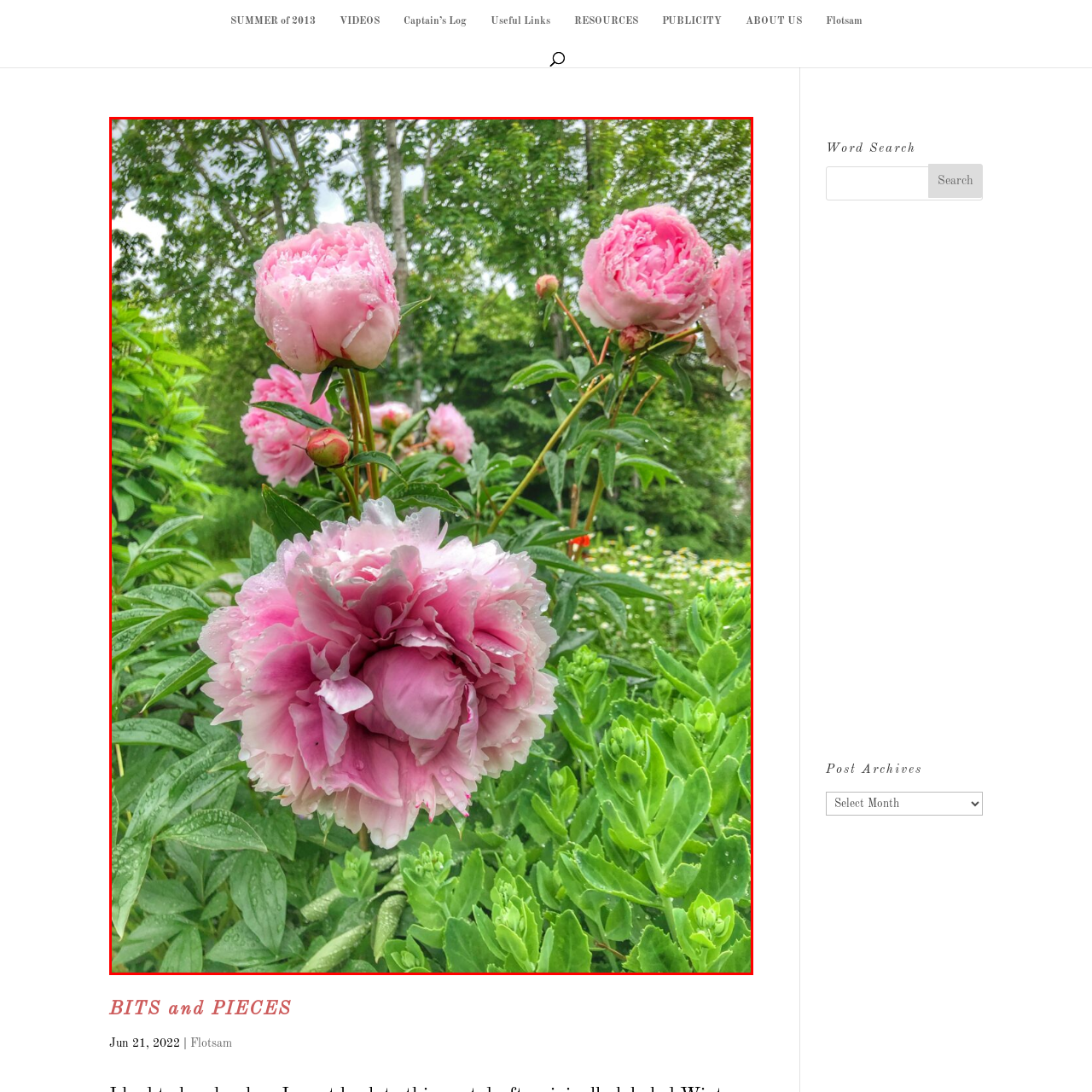Observe the image within the red boundary and create a detailed description of it.

The image depicts a stunning arrangement of pink peonies, showcasing their lush, fluffy blooms. The flowers are adorned with dewdrops, highlighting their freshness and enhancing their delicate petals. Surrounding the peonies are vibrant green leaves, creating a rich contrast that adds depth to the composition. In the background, blurred greenery suggests a serene garden setting, possibly capturing the essence of a summer day. This visual evokes a sense of tranquility and the lush beauty of nature, perfectly embodying the essence of a garden in full bloom. The image is associated with the section titled "BITS and PIECES," hinting at a collection or theme related to nature or personal reflections.